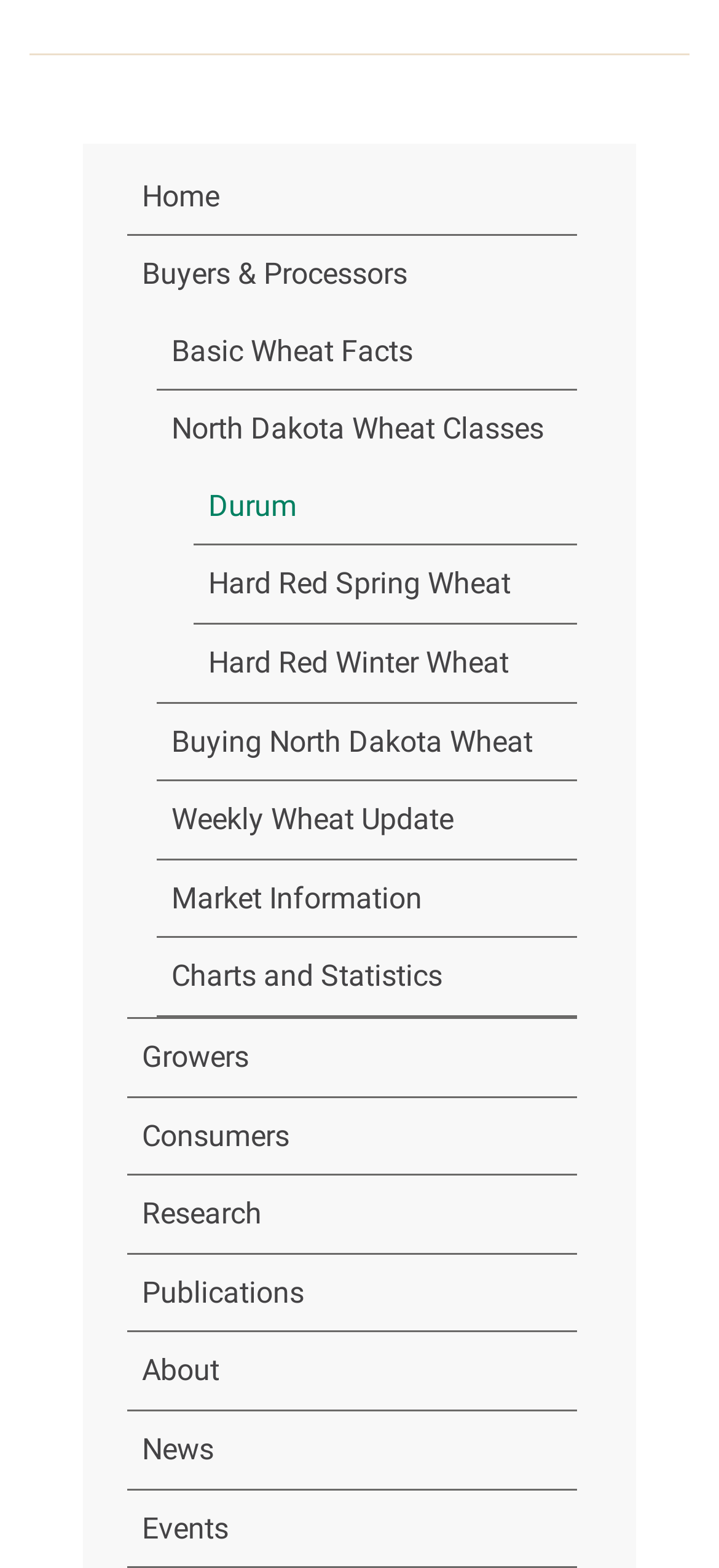How many types of wheat are listed?
Answer the question with a thorough and detailed explanation.

By examining the links on the webpage, I found three types of wheat listed: Durum, Hard Red Spring Wheat, and Hard Red Winter Wheat.